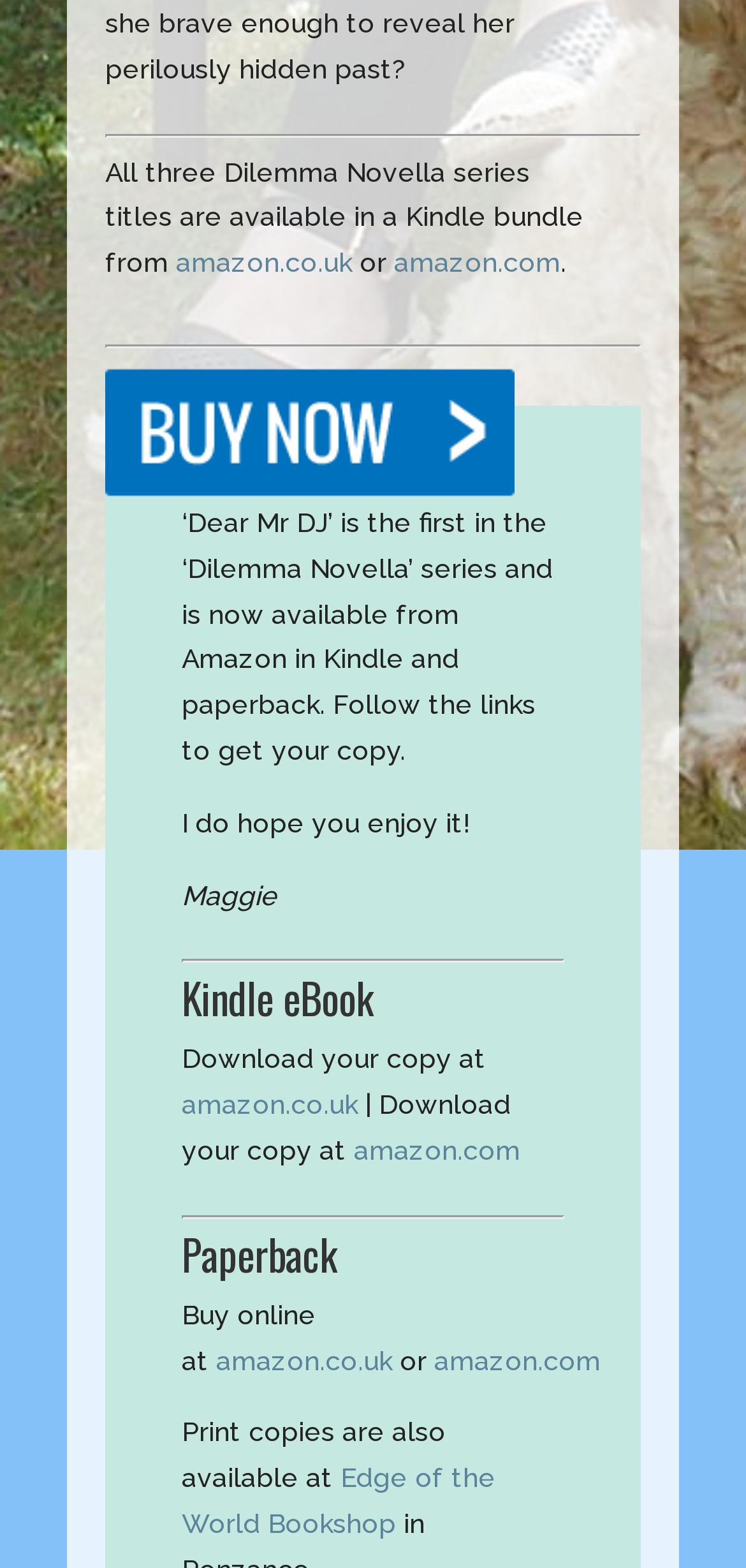Where can I buy the paperback?
Using the image, answer in one word or phrase.

Amazon or Edge of the World Bookshop